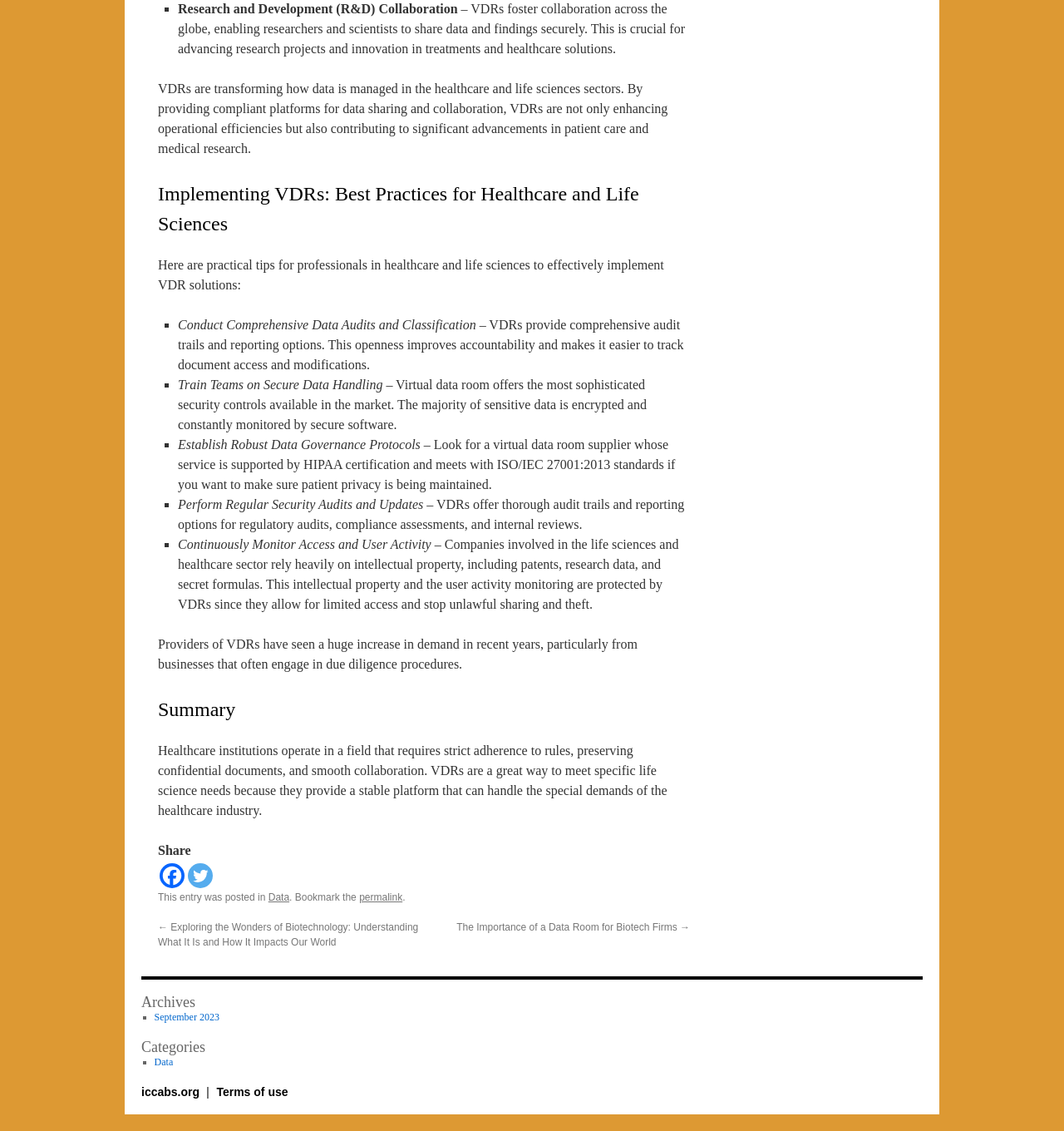Locate the bounding box coordinates of the element you need to click to accomplish the task described by this instruction: "View September 2023 archives".

[0.145, 0.894, 0.206, 0.904]